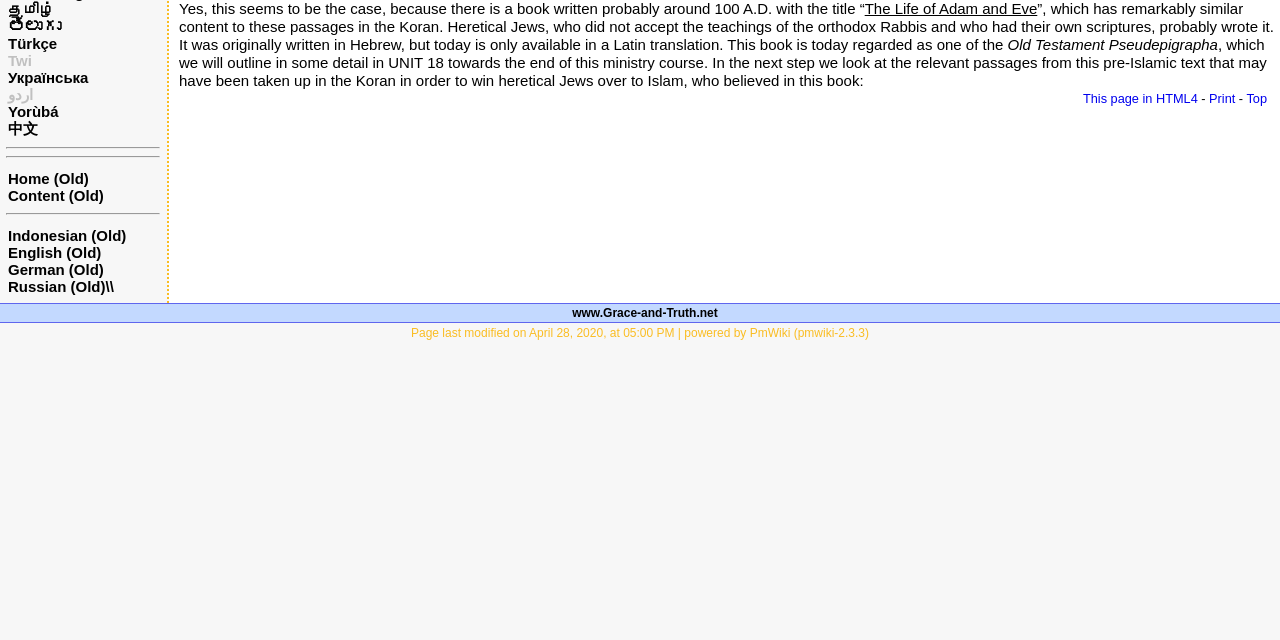Based on the element description Home (Old), identify the bounding box of the UI element in the given webpage screenshot. The coordinates should be in the format (top-left x, top-left y, bottom-right x, bottom-right y) and must be between 0 and 1.

[0.006, 0.265, 0.069, 0.291]